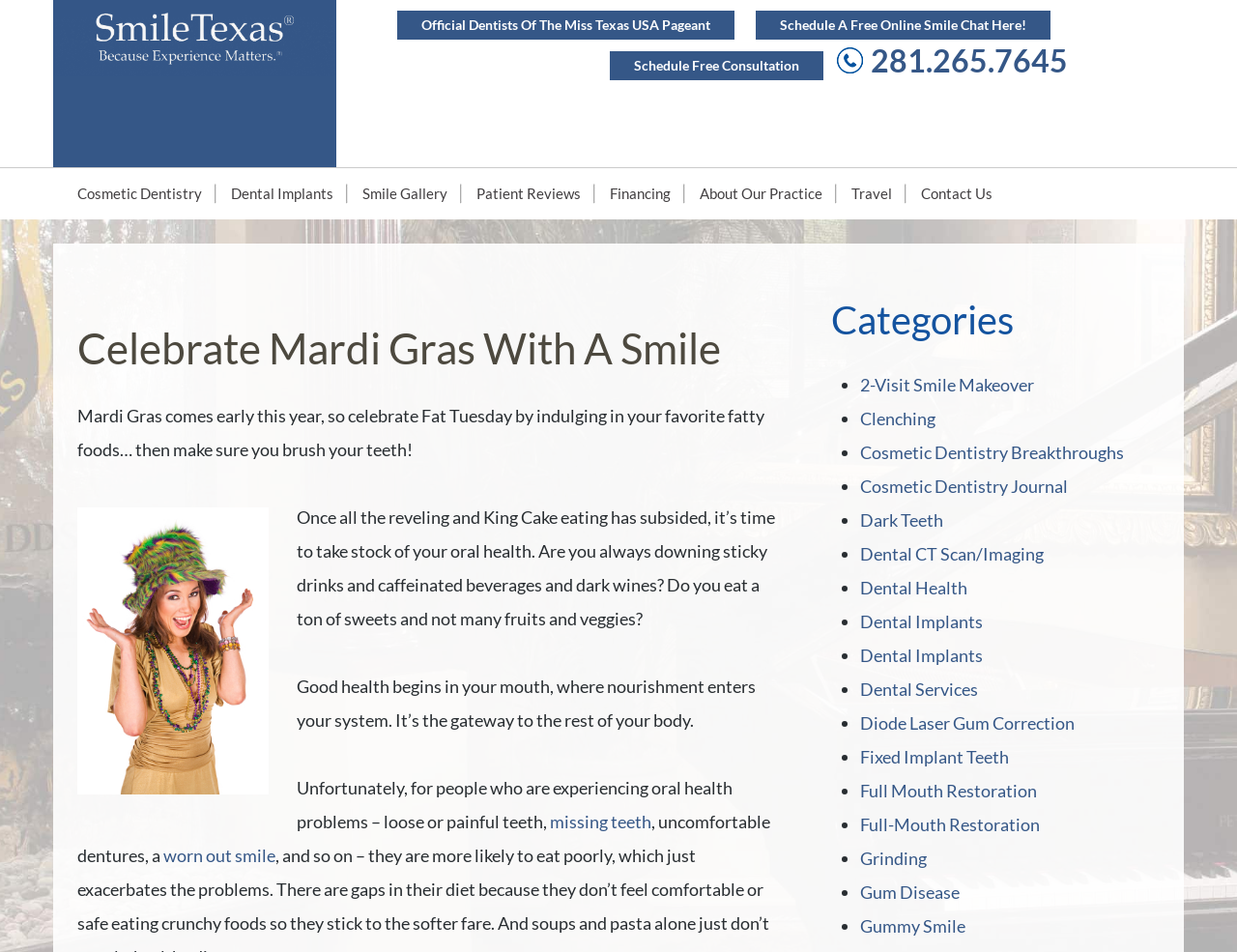What is the category of dental service that includes '2-Visit Smile Makeover'?
Refer to the image and give a detailed answer to the question.

The category of dental service that includes '2-Visit Smile Makeover' can be found in the list of categories on the webpage. The list is headed by the title 'Categories' and includes '2-Visit Smile Makeover' as one of the options. This suggests that '2-Visit Smile Makeover' is a type of dental service offered by the practice.